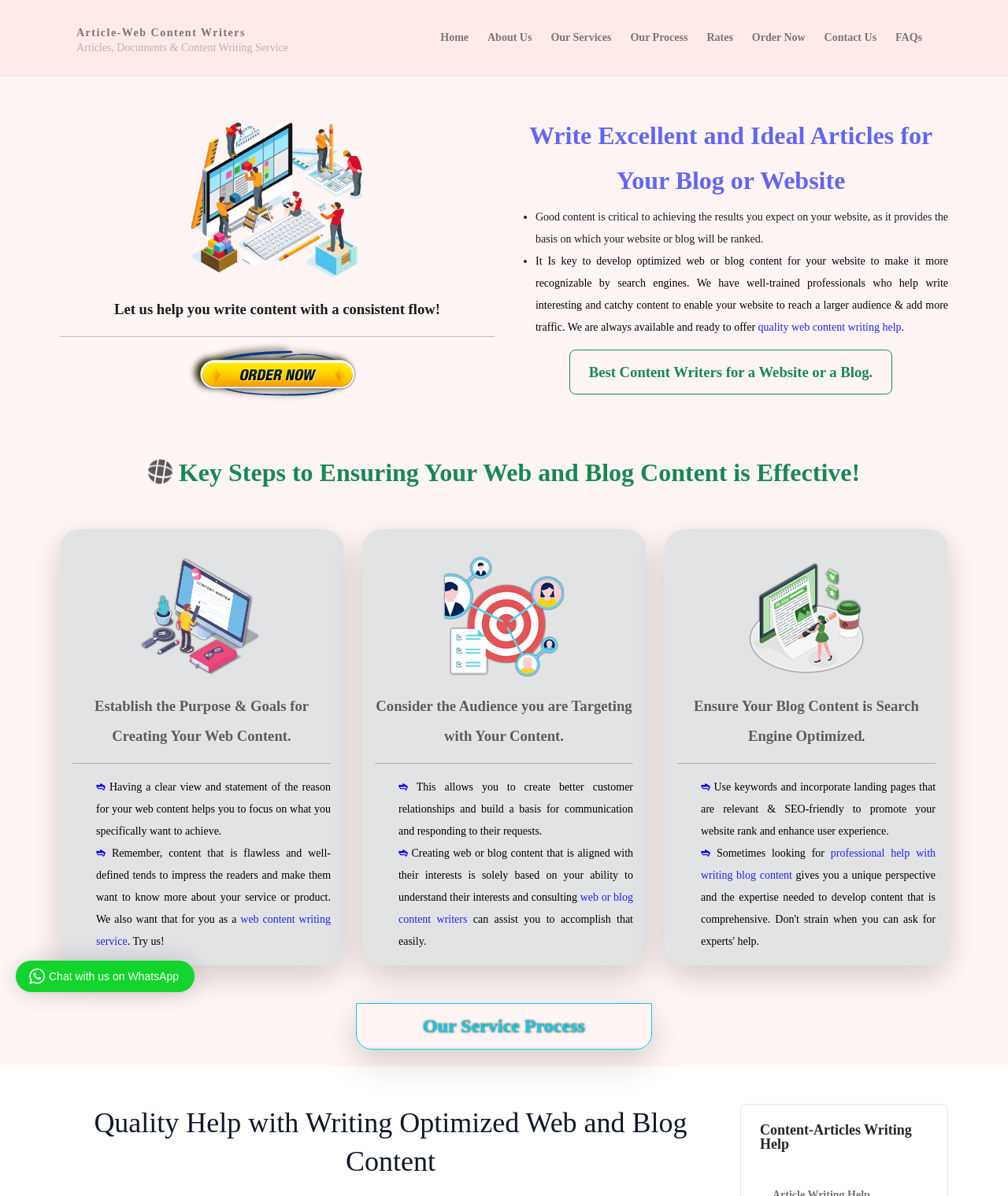Can you specify the bounding box coordinates for the region that should be clicked to fulfill this instruction: "Get 'quality web content writing help'".

[0.752, 0.269, 0.894, 0.279]